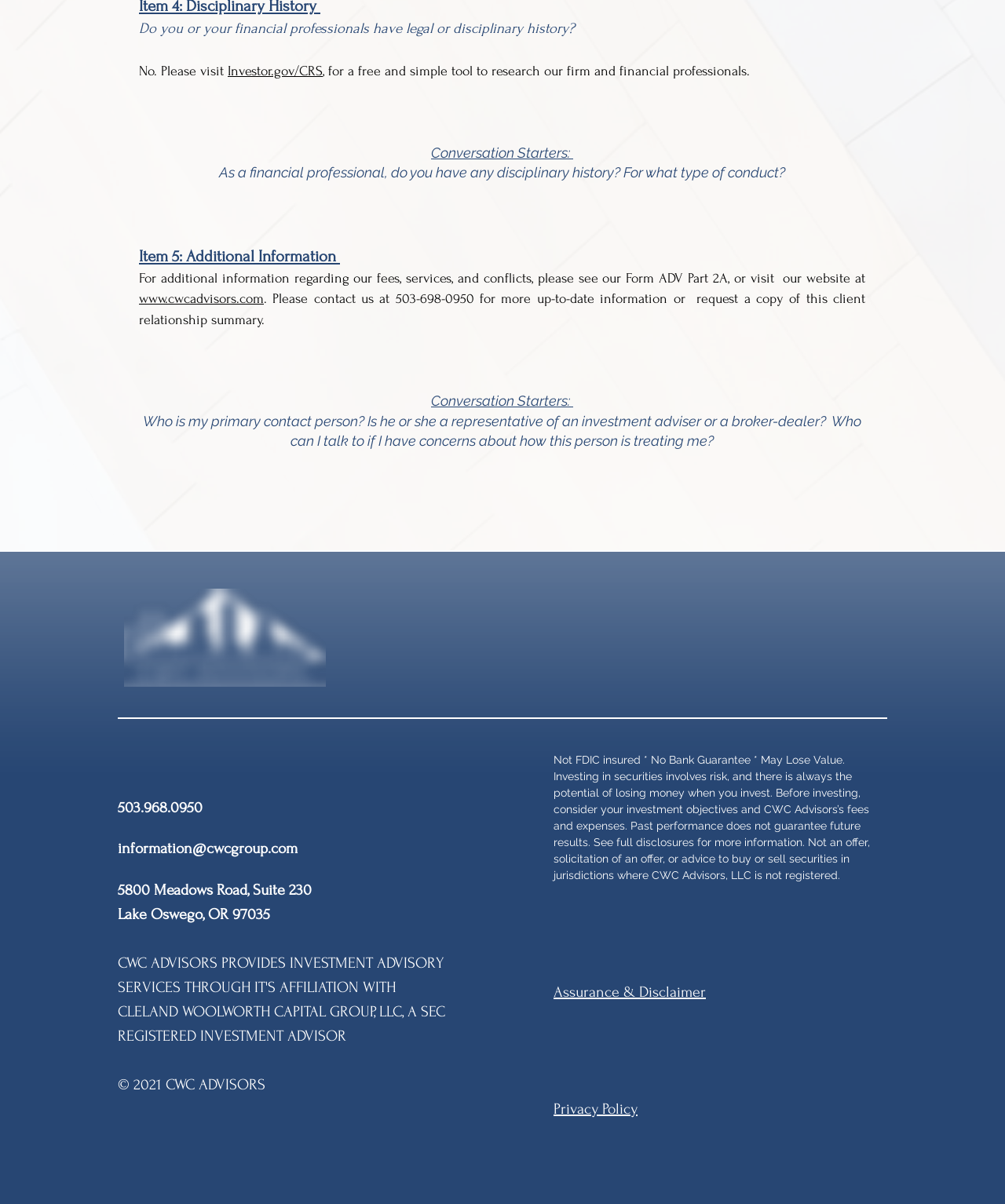What is the purpose of the 'Conversation Starters' section?
Please provide a single word or phrase in response based on the screenshot.

To ask questions to financial professionals